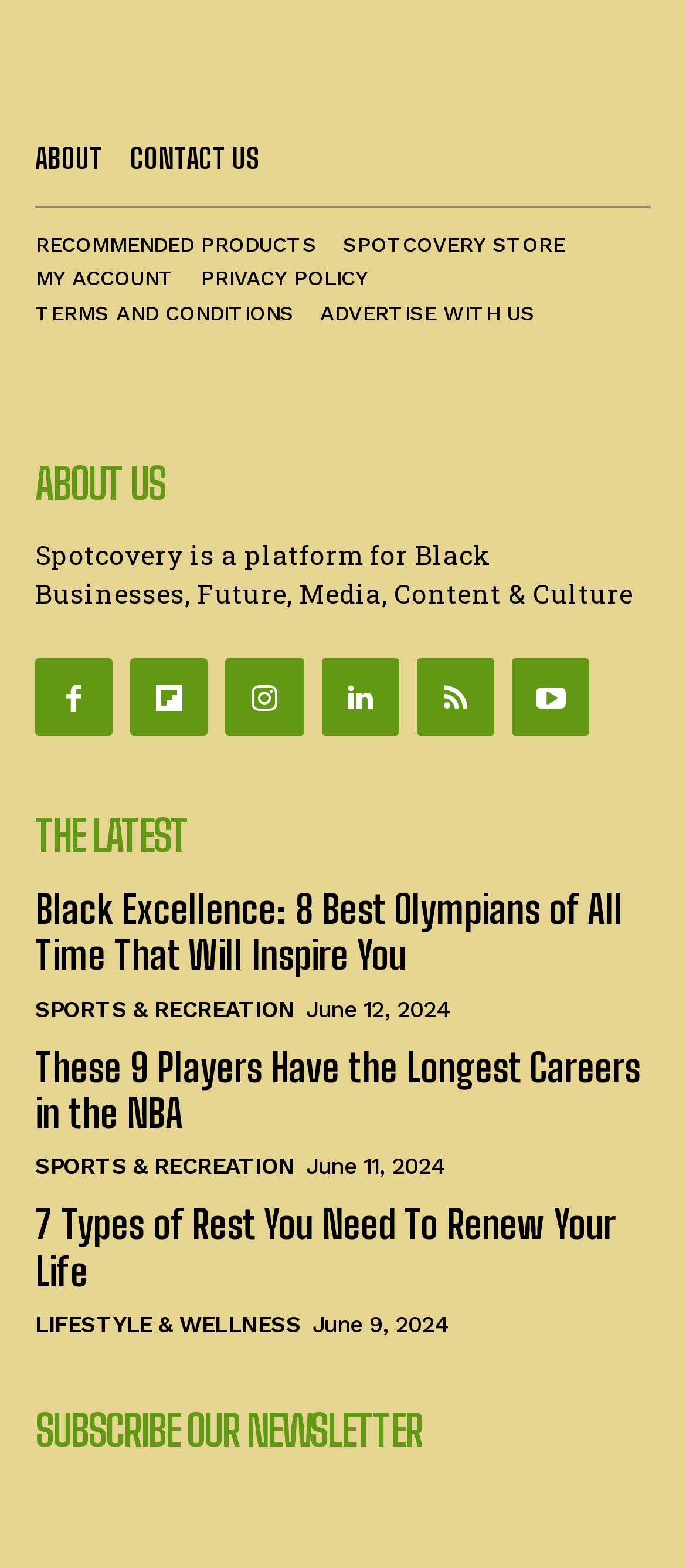Identify the bounding box coordinates of the clickable section necessary to follow the following instruction: "check latest news". The coordinates should be presented as four float numbers from 0 to 1, i.e., [left, top, right, bottom].

[0.051, 0.52, 0.274, 0.546]